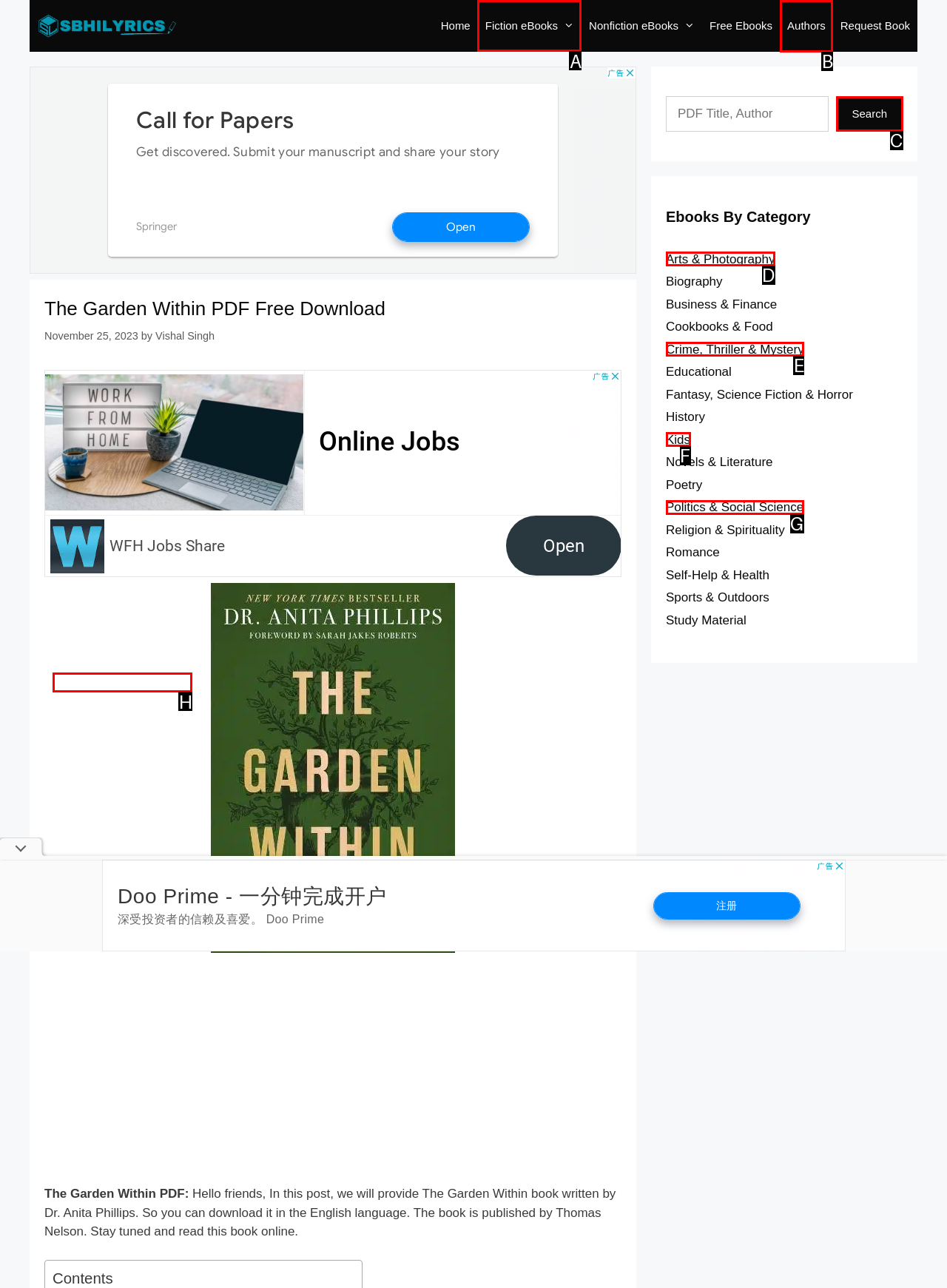Identify the letter of the option that should be selected to accomplish the following task: View 'Fiction eBooks'. Provide the letter directly.

A